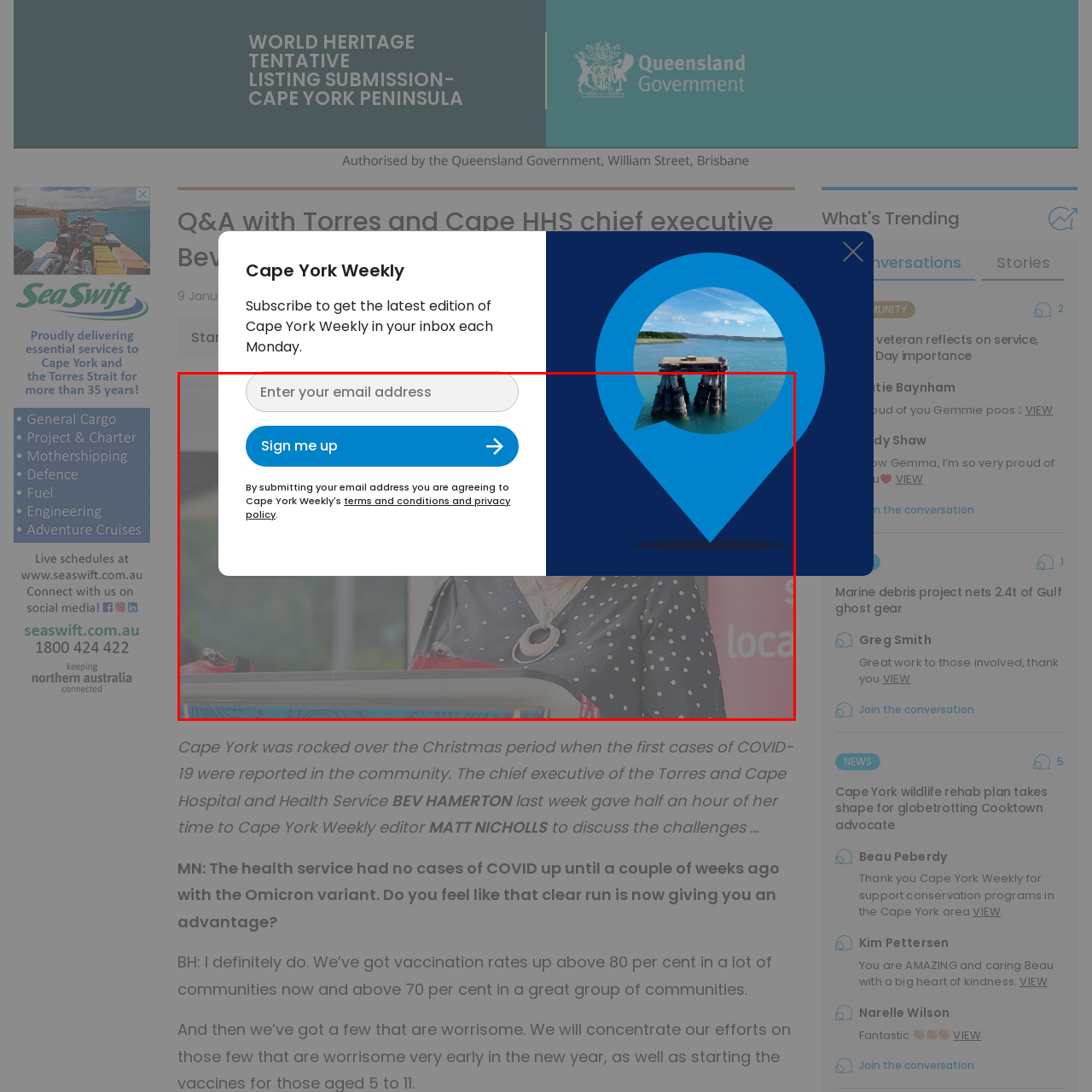What does submitting an email address imply?
Analyze the highlighted section in the red bounding box of the image and respond to the question with a detailed explanation.

According to the caption, the message below the form clarifies that by submitting their email, users agree to the terms and conditions and privacy policy of Cape York Weekly, indicating that users are aware of and consent to the website's policies.